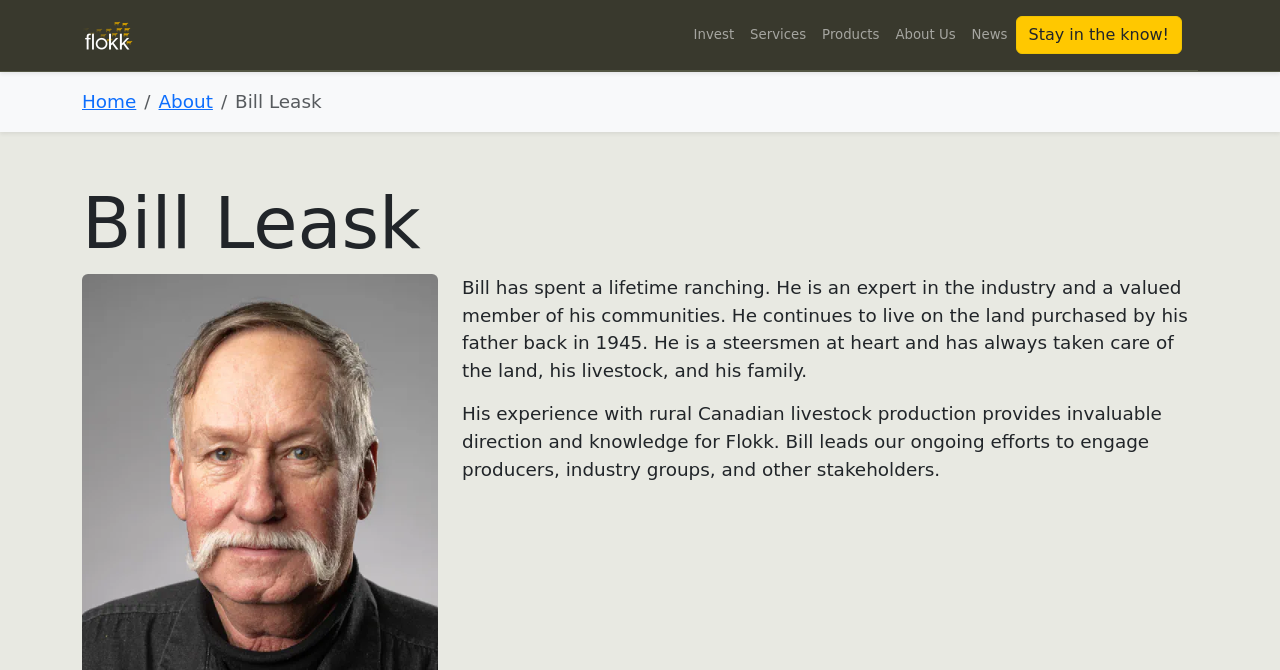What is the position of the 'News' link on the webpage?
Provide a detailed and well-explained answer to the question.

I determined the answer by looking at the bounding box coordinates of the 'News' link element, which has a high x2 value, indicating that it is located on the right side of the webpage.